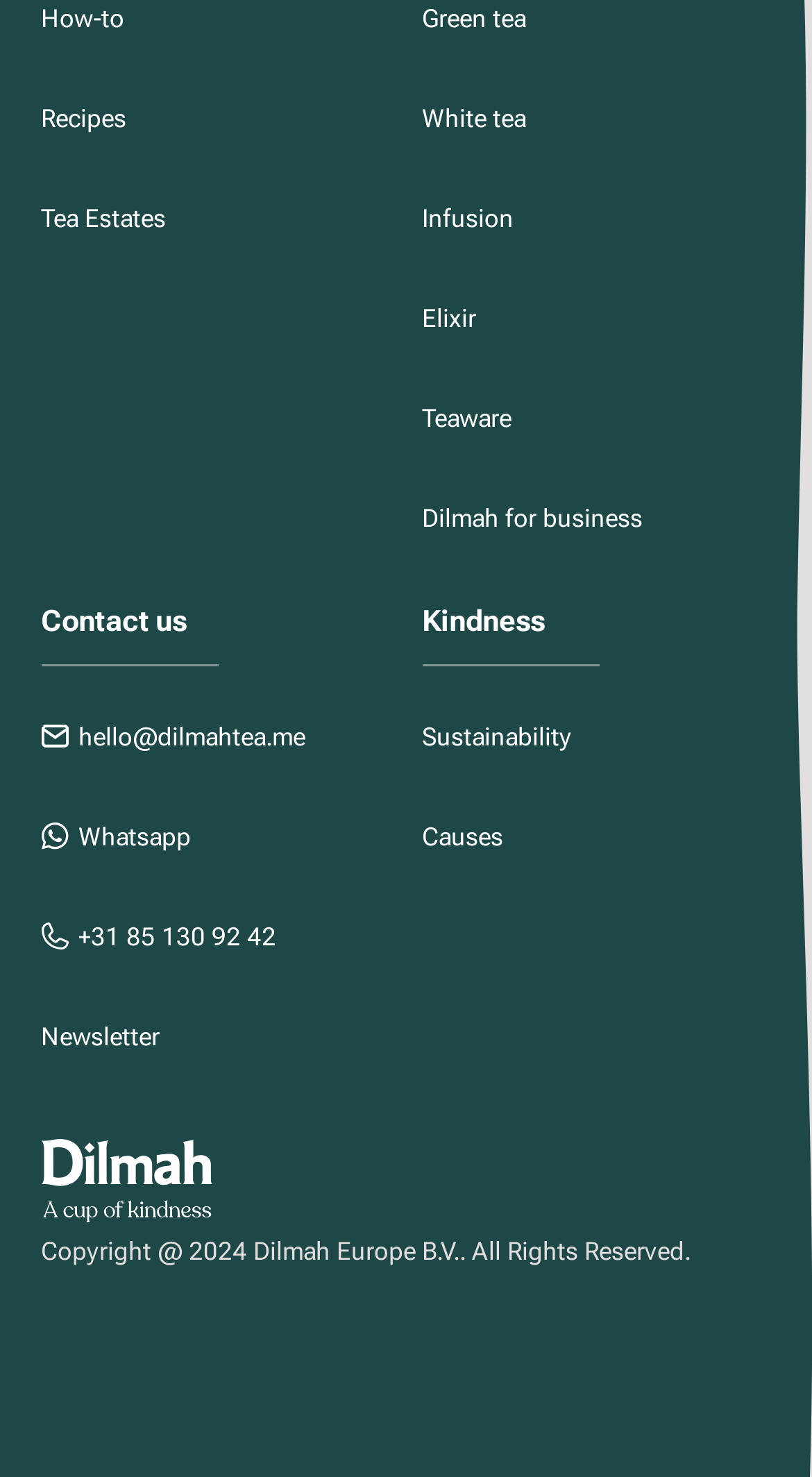Identify the bounding box coordinates necessary to click and complete the given instruction: "support discretionary love".

None